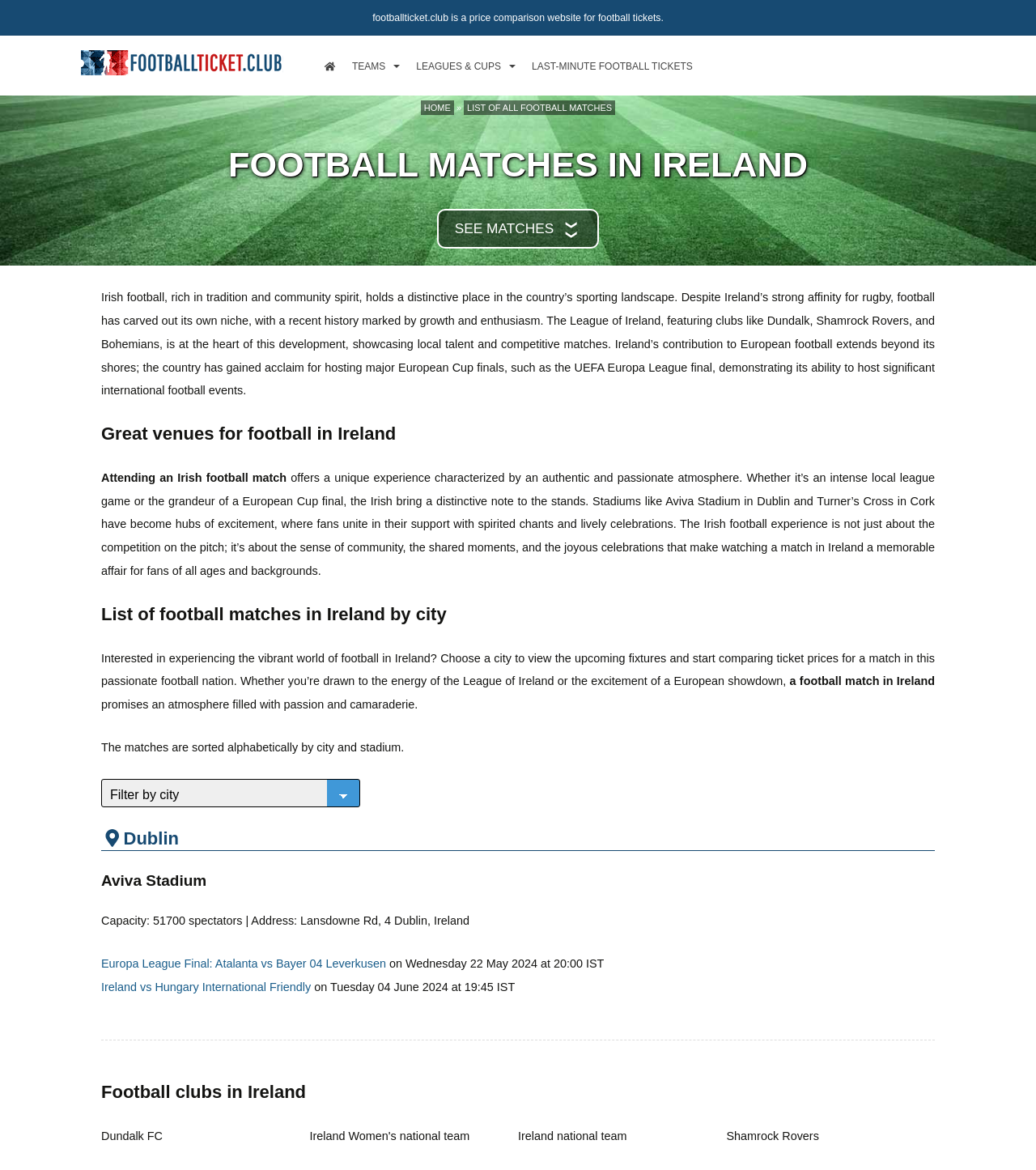What is the purpose of this website?
From the screenshot, provide a brief answer in one word or phrase.

Compare football tickets